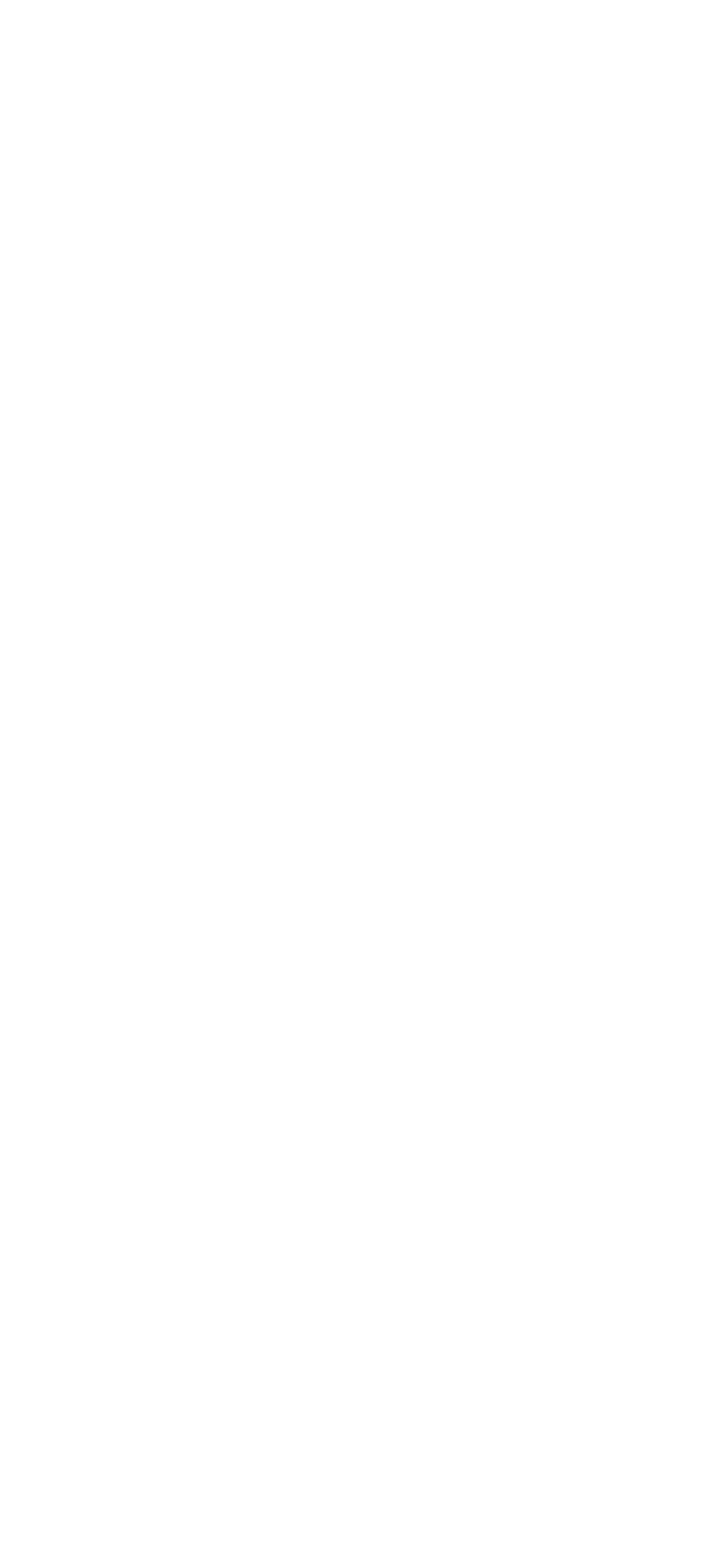Can you find the bounding box coordinates for the UI element given this description: "Contact"? Provide the coordinates as four float numbers between 0 and 1: [left, top, right, bottom].

[0.415, 0.126, 0.585, 0.176]